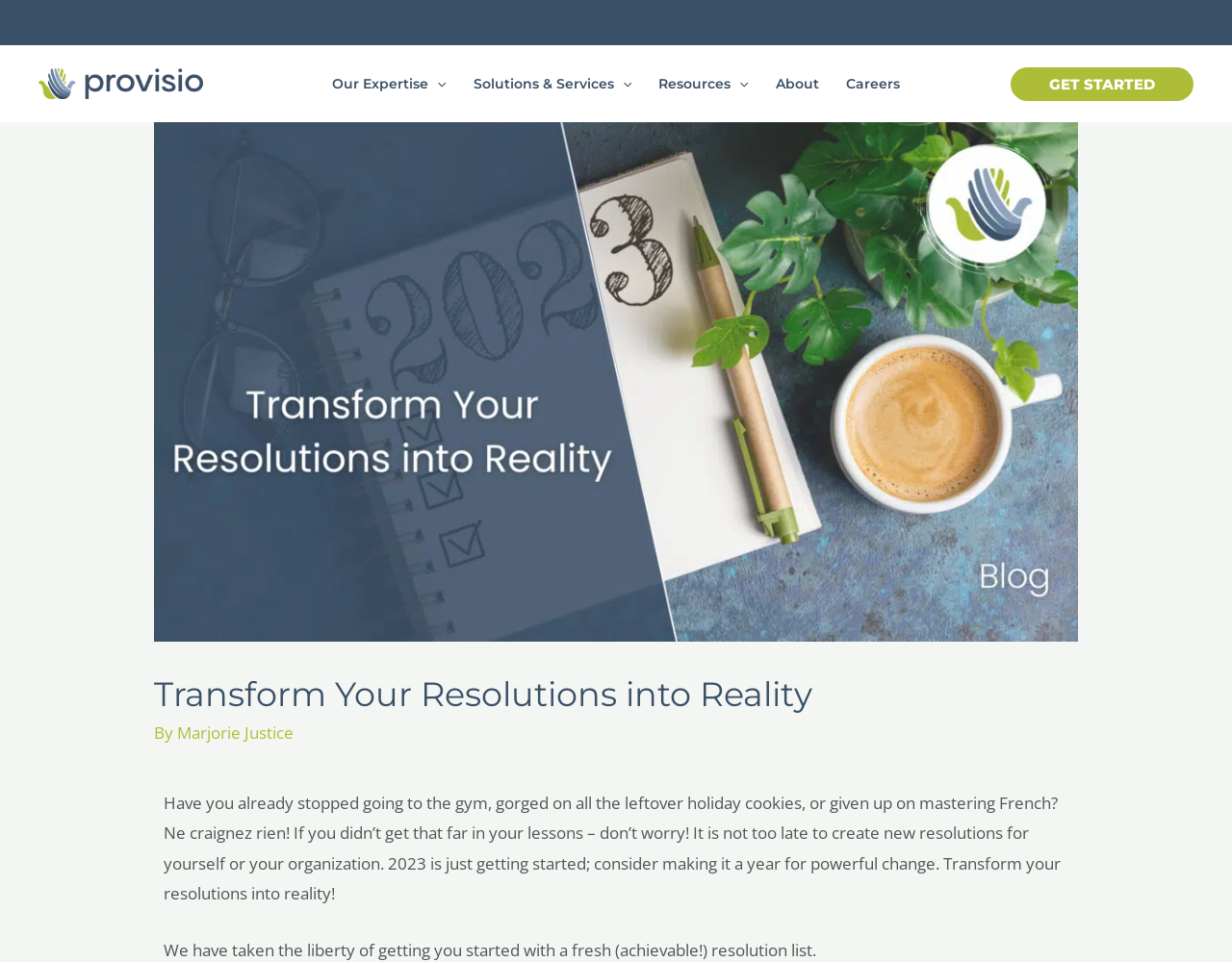Locate the bounding box coordinates of the UI element described by: "Get Started". The bounding box coordinates should consist of four float numbers between 0 and 1, i.e., [left, top, right, bottom].

[0.82, 0.07, 0.969, 0.105]